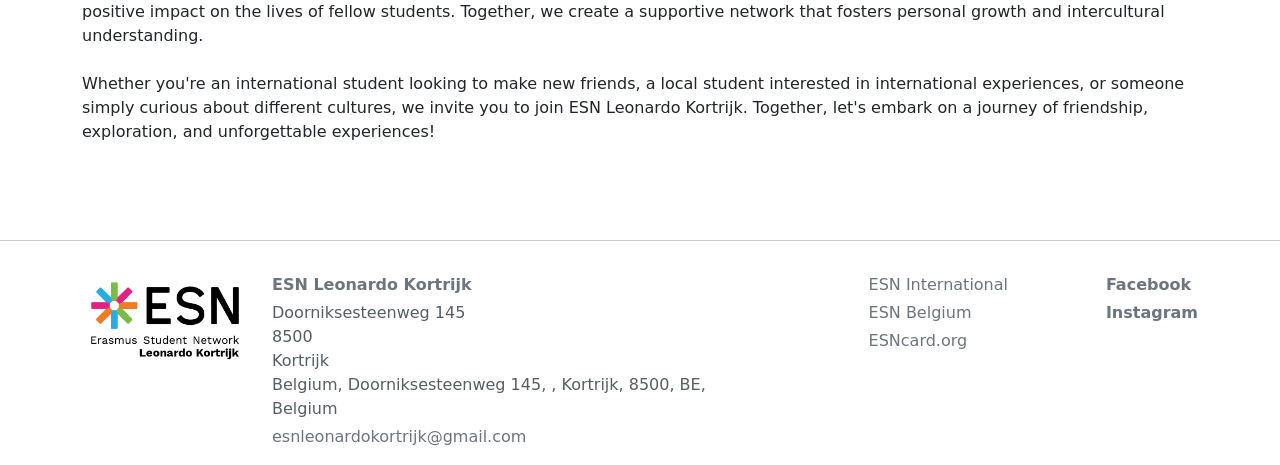Find the bounding box coordinates of the element to click in order to complete the given instruction: "Click the website logo."

[0.064, 0.664, 0.194, 0.705]